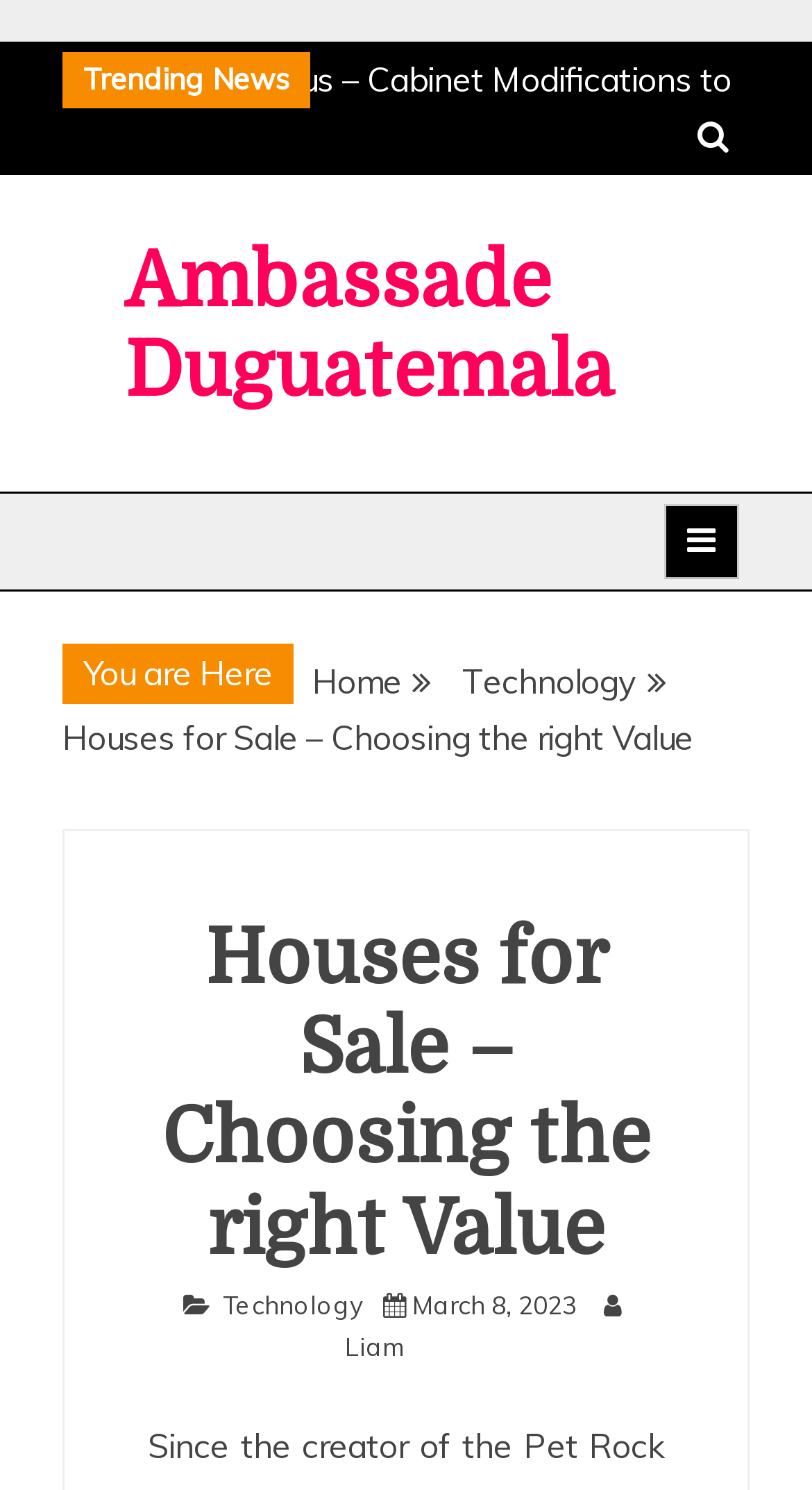Generate a thorough caption detailing the webpage content.

The webpage is about houses for sale, with a focus on choosing the right value. At the top, there is a section labeled "Trending News". To the right of this section, there is a link with a font awesome icon. Below the "Trending News" section, there is a prominent link to "Ambassade Duguatemala". 

On the top right corner, there is a button that expands to reveal a primary menu. Below this button, there is a "You are Here" section, followed by a navigation menu labeled "Breadcrumbs". This menu contains links to "Home", "Technology", and the current page "Houses for Sale – Choosing the right Value".

The main content of the page is headed by a large header that spans most of the width of the page. The header contains the title "Houses for Sale – Choosing the right Value". Below the header, there are links to "Technology" and a date "March 8, 2023", which also contains a time element. Additionally, there is a link to the author "Liam".